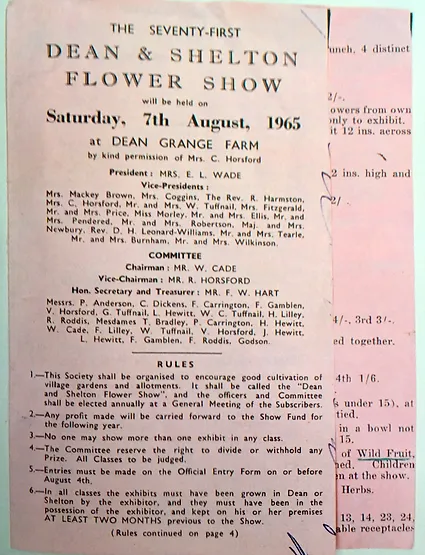Who is the president of the flower show?
Look at the image and respond to the question as thoroughly as possible.

The caption lists Mrs. E.L. Wade as the president of the flower show, indicating her leadership role in the event.